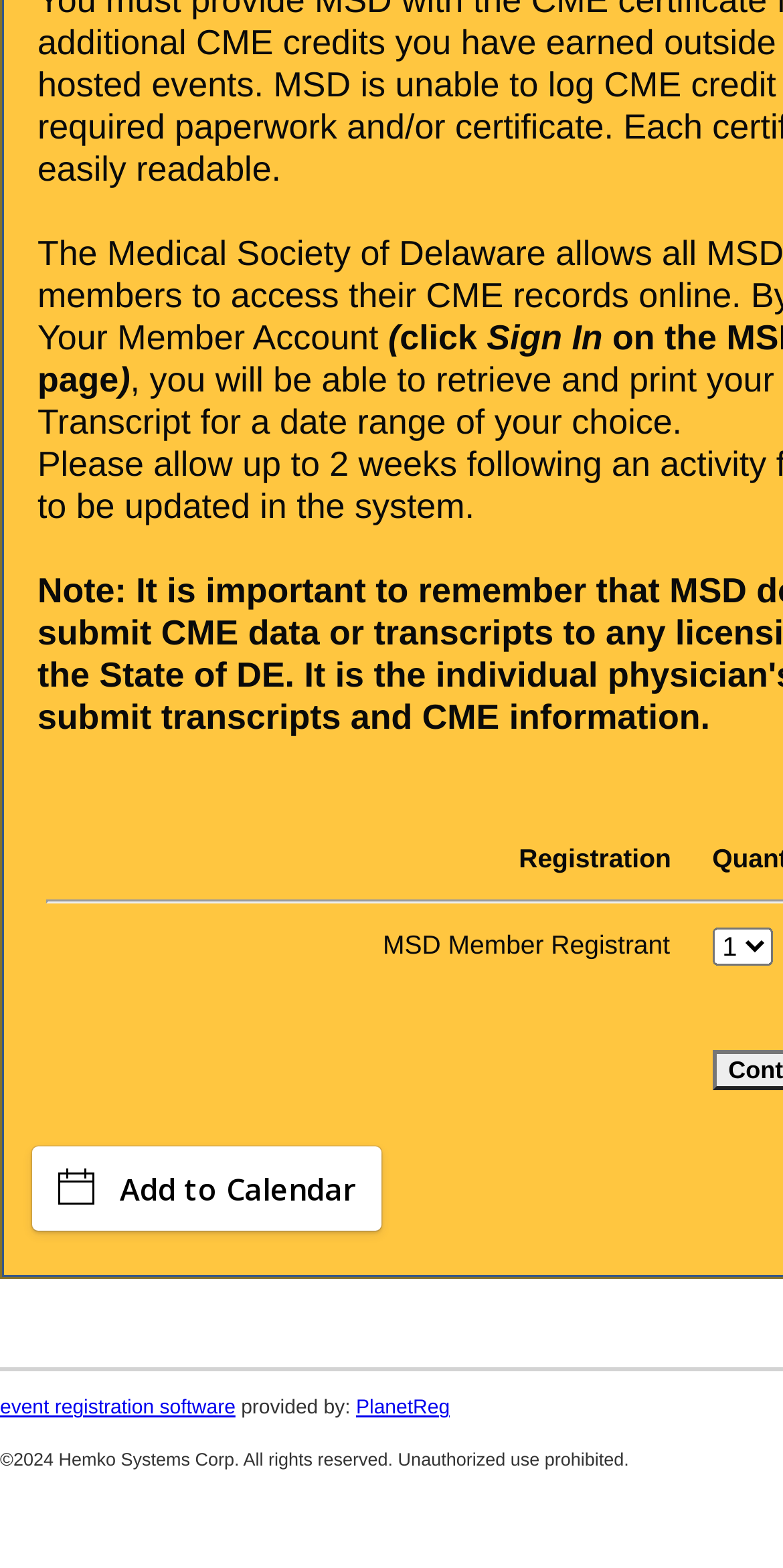Provide a brief response in the form of a single word or phrase:
What is the company name mentioned at the bottom?

PlanetReg